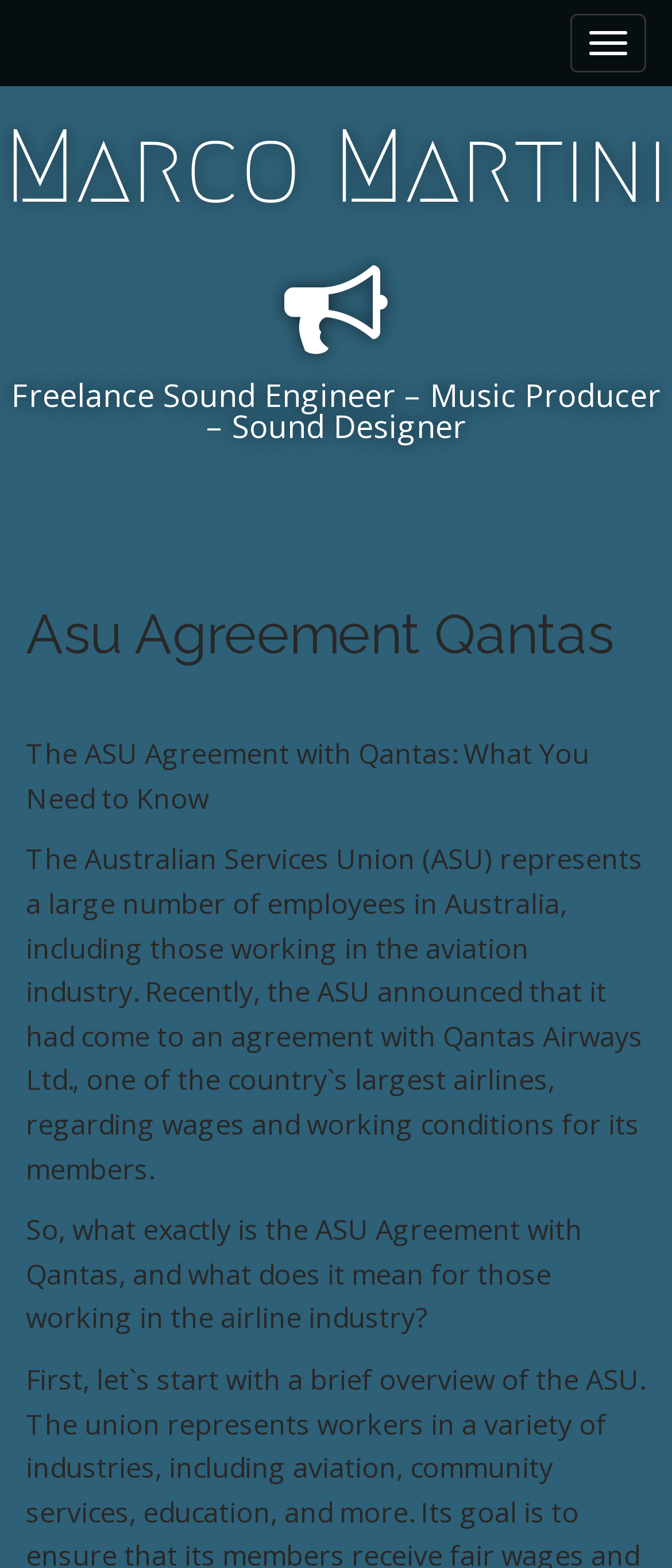What is the profession of Marco Martini?
Using the image, give a concise answer in the form of a single word or short phrase.

Freelance Sound Engineer